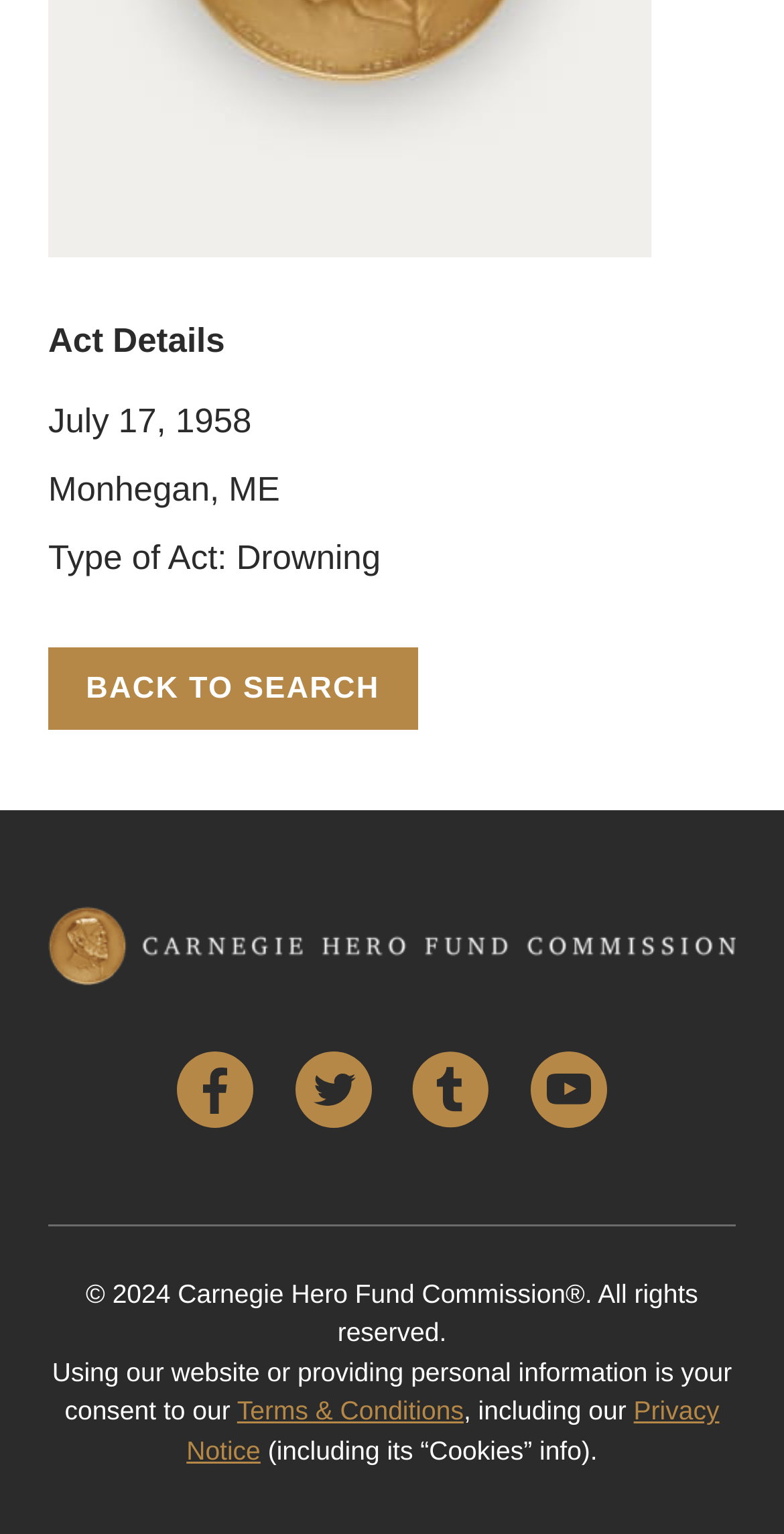Locate the bounding box for the described UI element: "Back to Search". Ensure the coordinates are four float numbers between 0 and 1, formatted as [left, top, right, bottom].

[0.062, 0.423, 0.532, 0.476]